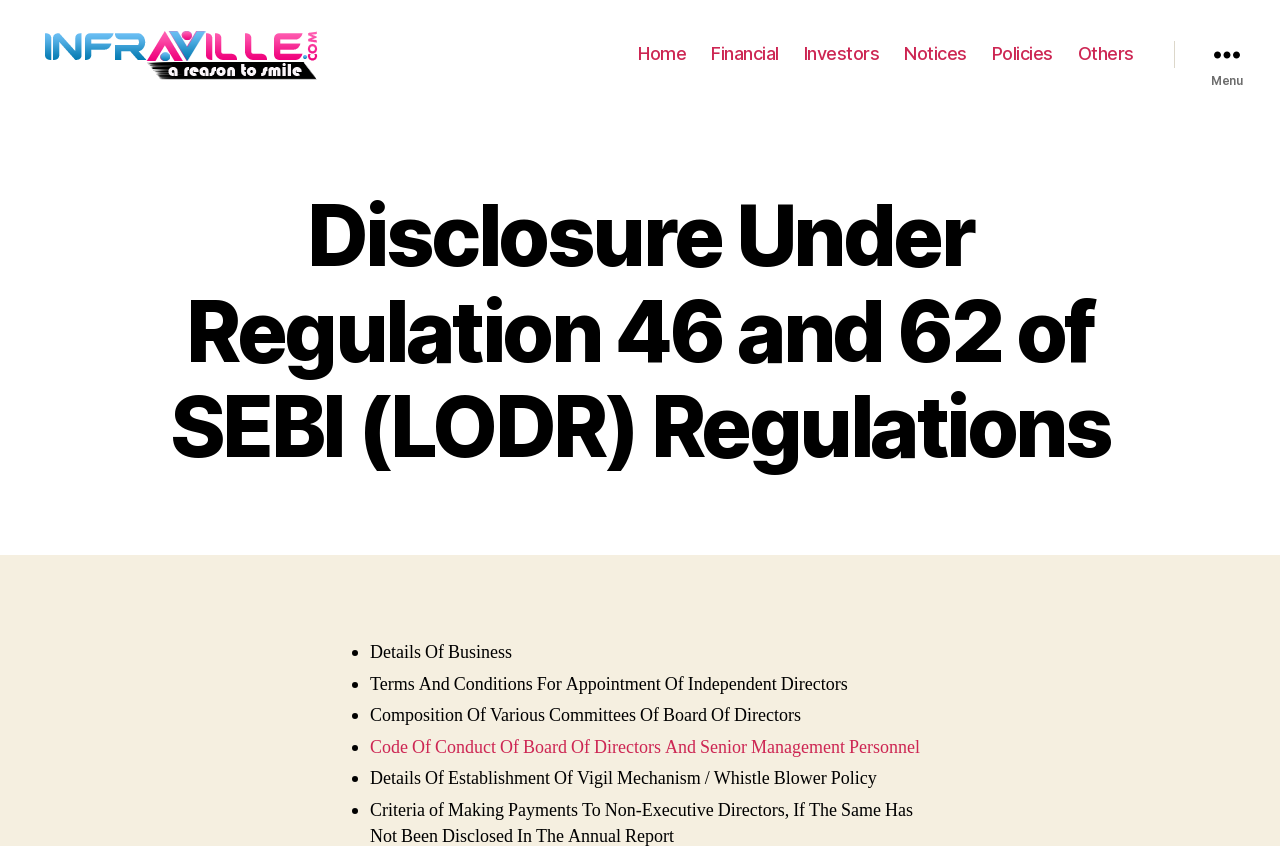Please specify the bounding box coordinates of the clickable region necessary for completing the following instruction: "Click Home". The coordinates must consist of four float numbers between 0 and 1, i.e., [left, top, right, bottom].

[0.499, 0.051, 0.536, 0.077]